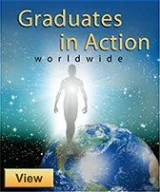Provide a short answer using a single word or phrase for the following question: 
What is the purpose of the 'View' button?

to learn more